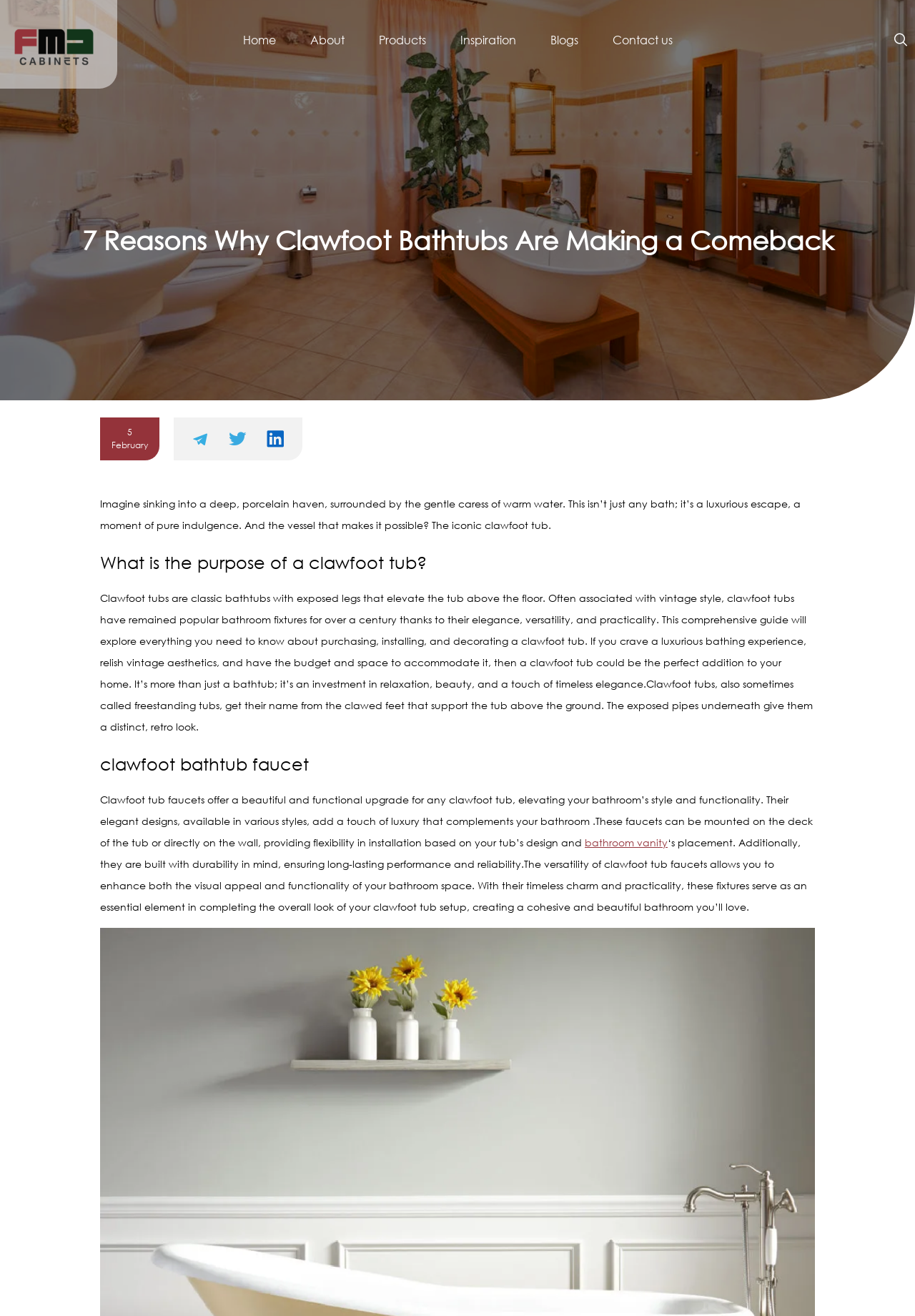Find the bounding box coordinates of the element I should click to carry out the following instruction: "Learn about clawfoot bathtub faucet".

[0.109, 0.571, 0.891, 0.589]